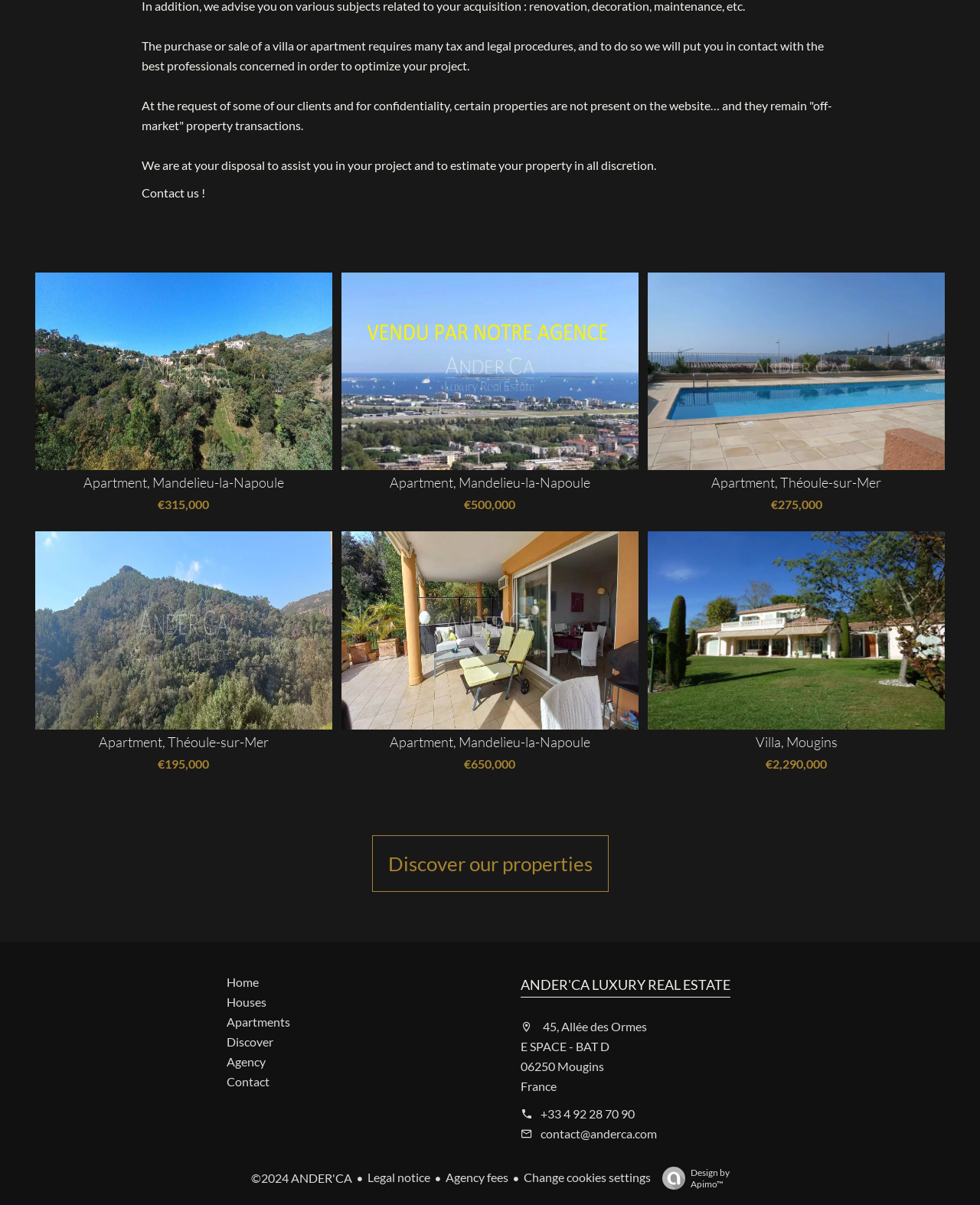Determine the bounding box for the UI element that matches this description: "Agency fees".

[0.454, 0.97, 0.518, 0.983]